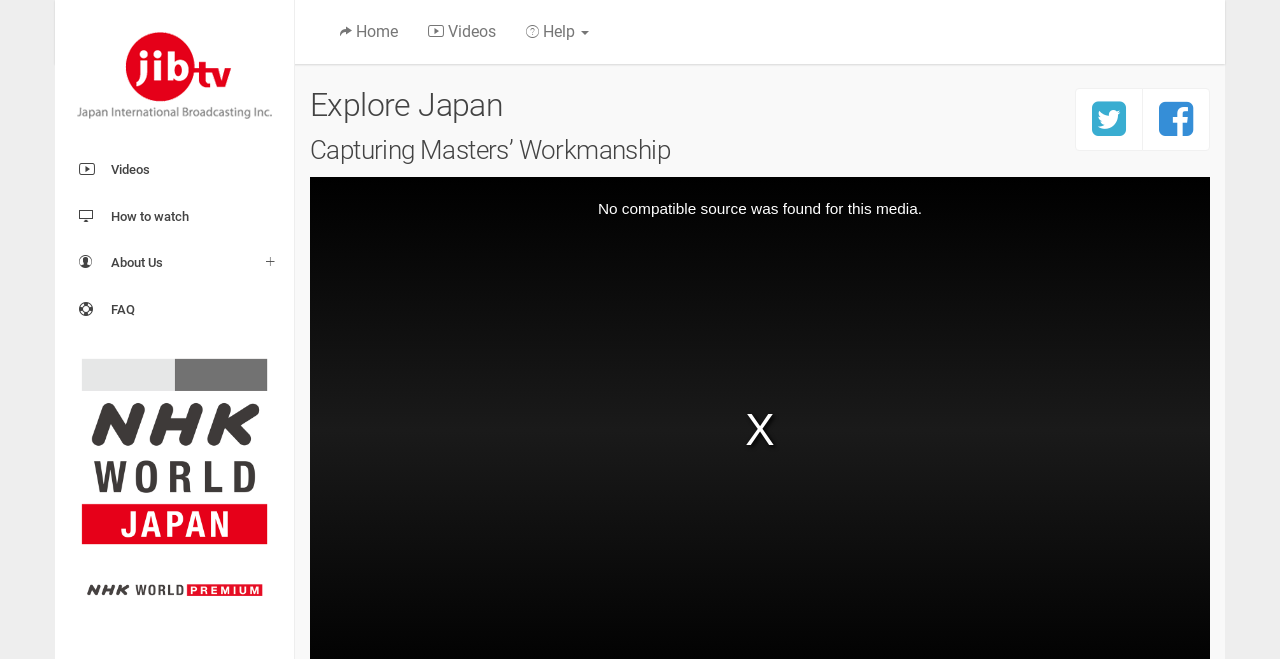Please provide the bounding box coordinates for the element that needs to be clicked to perform the instruction: "Go to the 'About Us' page". The coordinates must consist of four float numbers between 0 and 1, formatted as [left, top, right, bottom].

[0.043, 0.363, 0.23, 0.433]